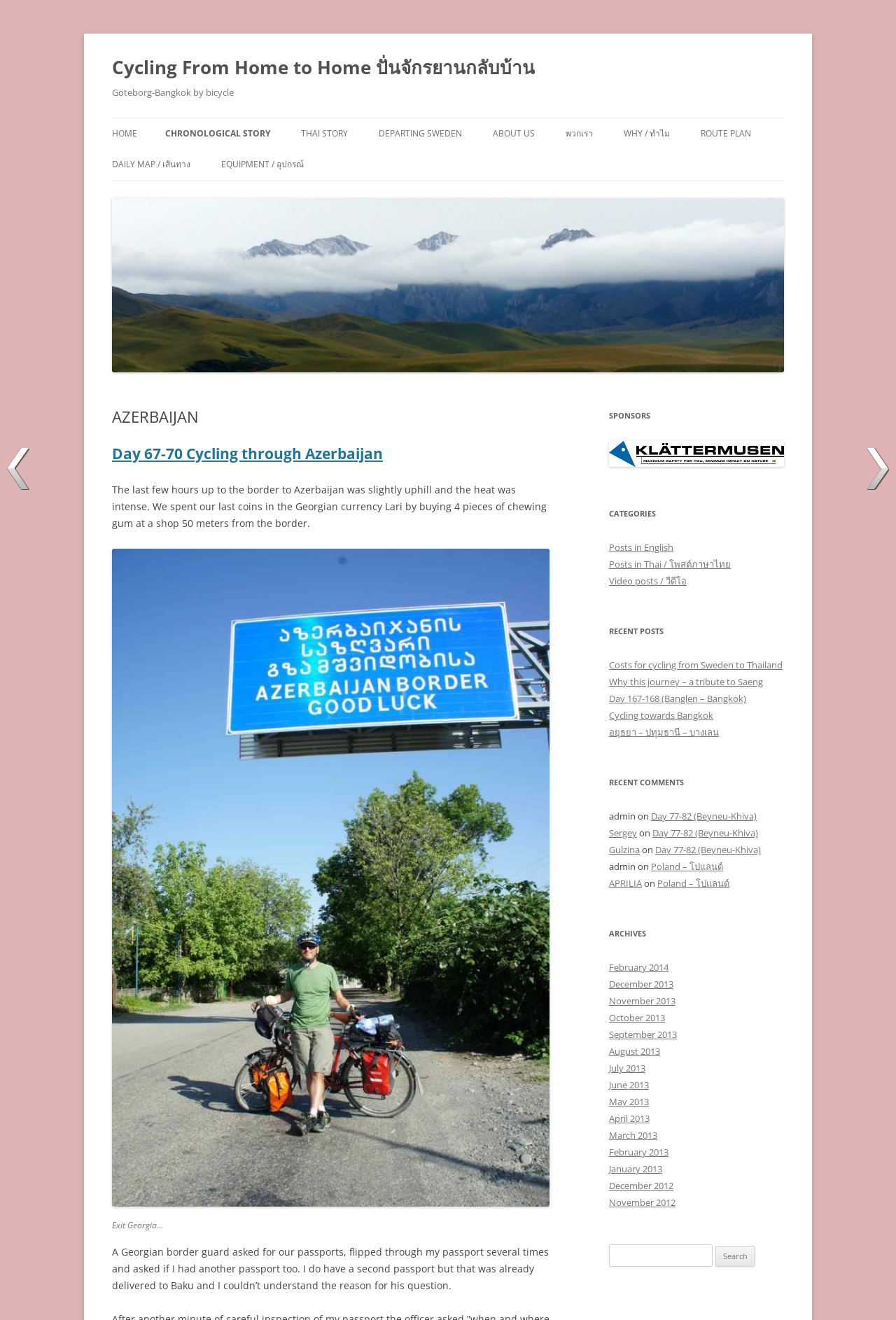Find the primary header on the webpage and provide its text.

Cycling From Home to Home ปั่นจักรยานกลับบ้าน